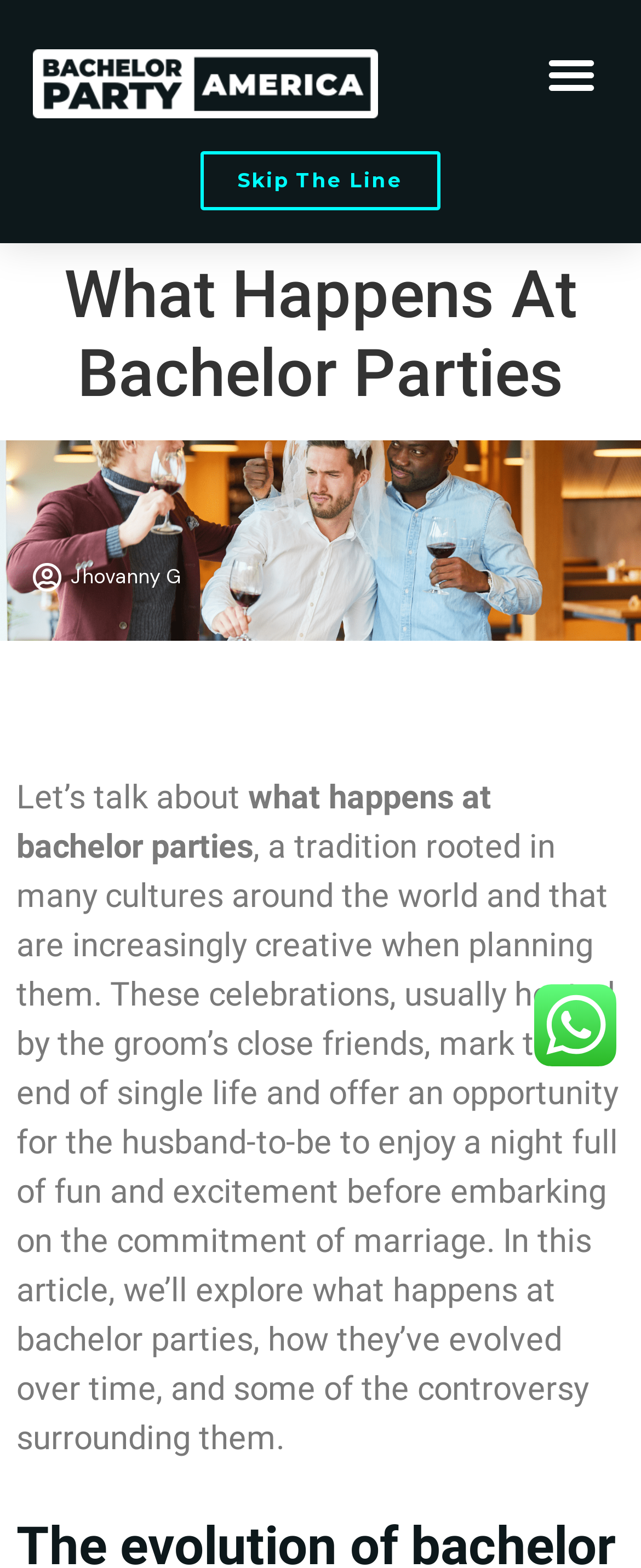Write an exhaustive caption that covers the webpage's main aspects.

The webpage is about bachelor parties, a tradition rooted in many cultures around the world. At the top left of the page, there is a link with no text. Next to it, on the top right, is a button labeled "Menu Toggle". Below these elements, there is a prominent link "Skip The Line" in the middle of the page.

The main content of the page is divided into sections. The first section is a header with a heading that reads "What Happens At Bachelor Parties". Below this header, there is a link "Jhovanny G" on the left side of the page. 

The main article starts with a paragraph that spans almost the entire width of the page. The text begins with "Let’s talk about what happens at bachelor parties" and continues to describe the tradition of bachelor parties, their evolution over time, and the controversy surrounding them. 

On the right side of the page, near the bottom, there is an image.